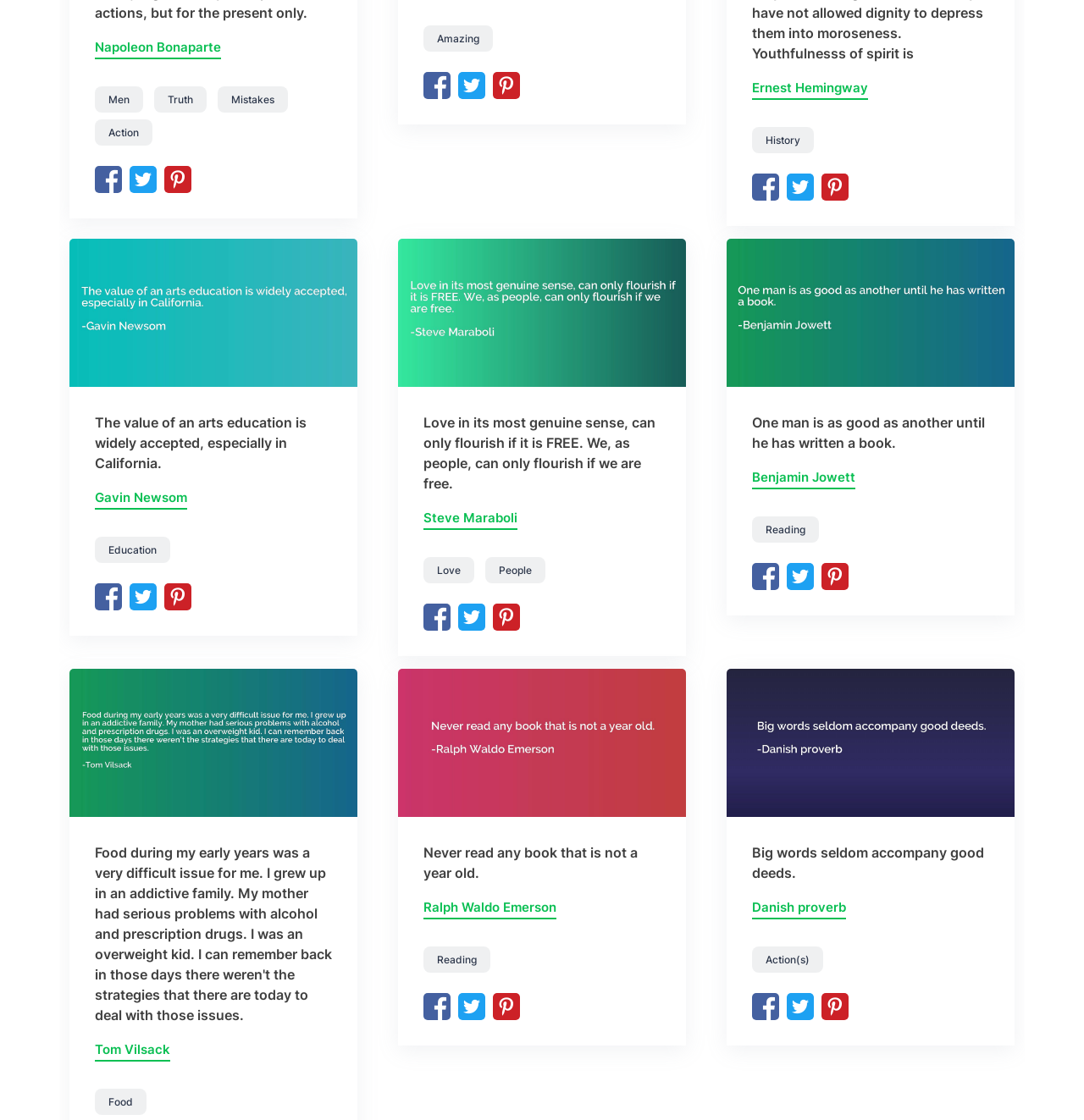Use a single word or phrase to answer this question: 
What is the name of the person mentioned in the first link?

Napoleon Bonaparte